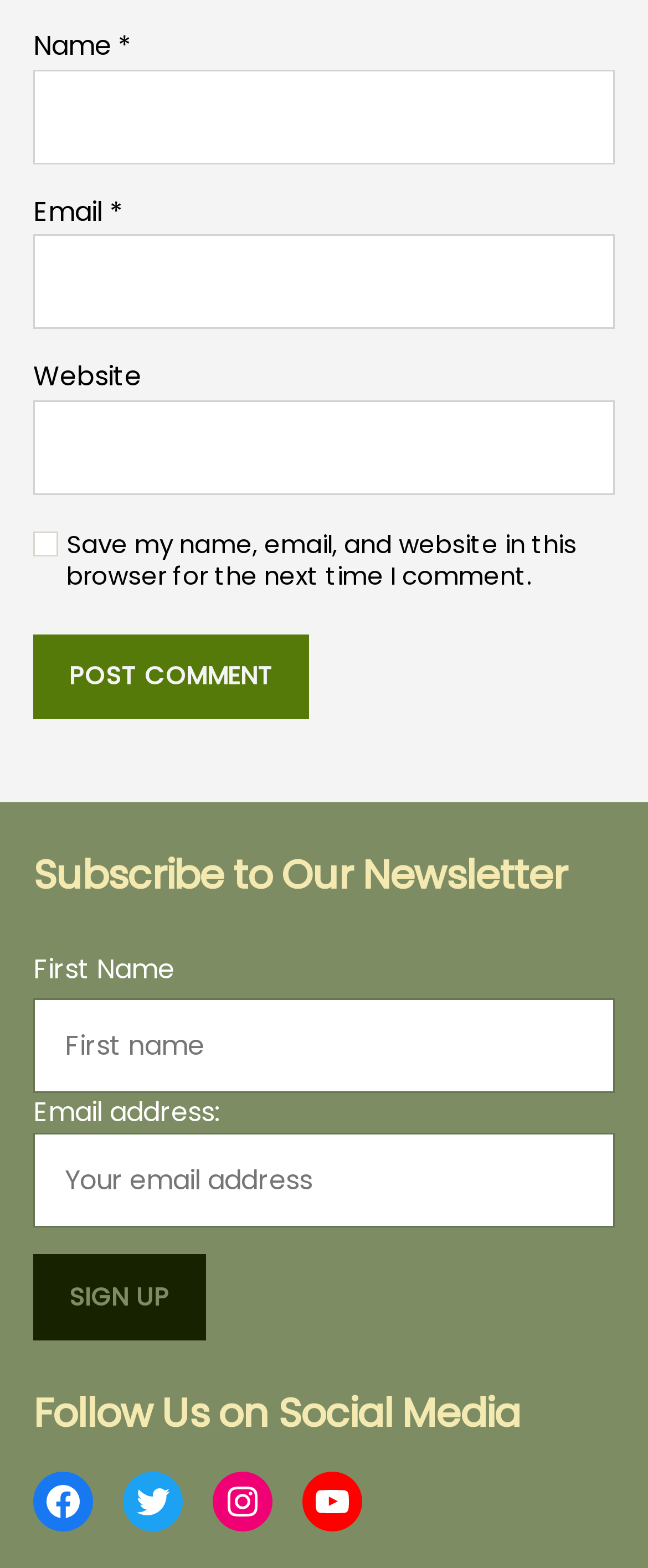Show the bounding box coordinates for the element that needs to be clicked to execute the following instruction: "Enter your name". Provide the coordinates in the form of four float numbers between 0 and 1, i.e., [left, top, right, bottom].

[0.051, 0.044, 0.949, 0.105]